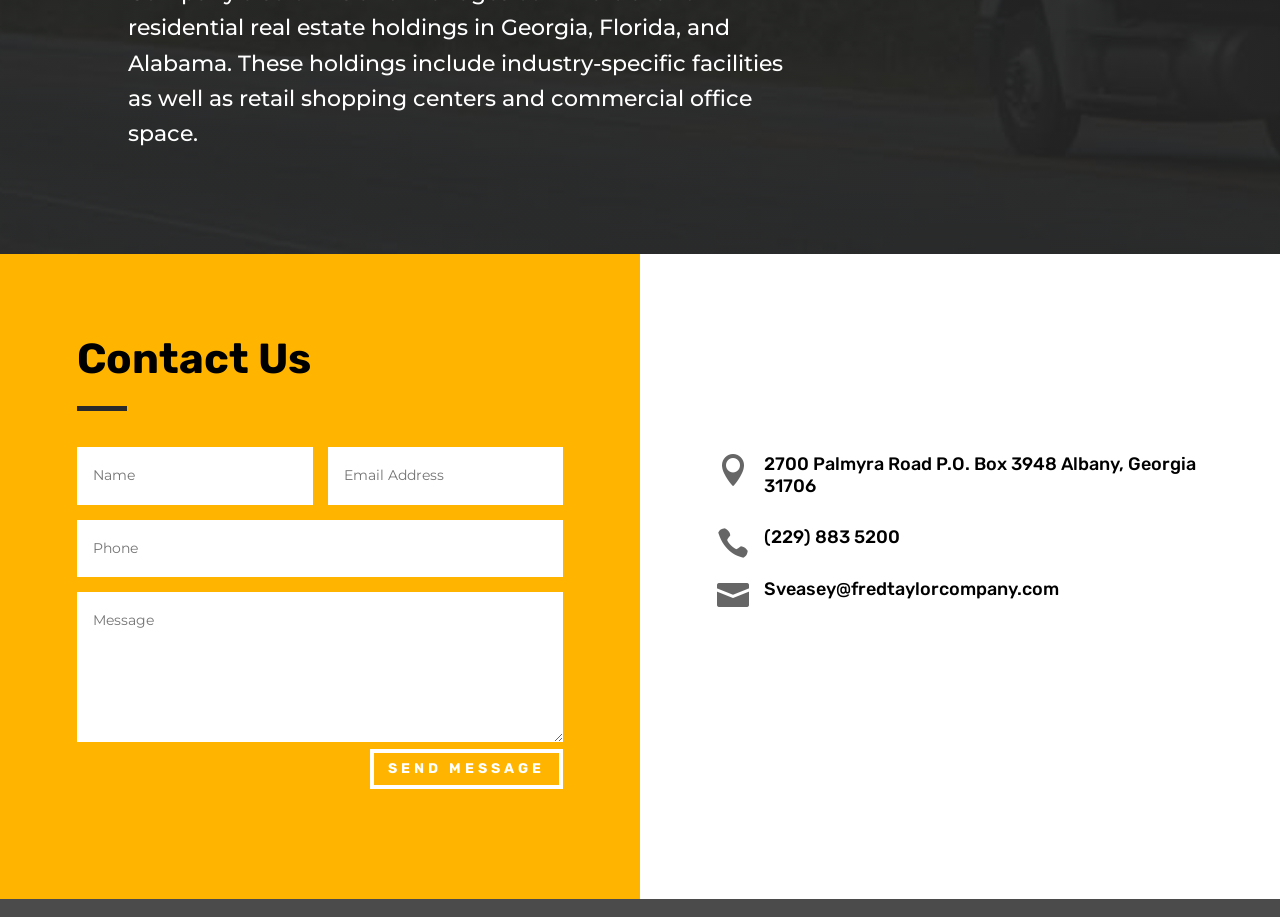Respond to the question below with a single word or phrase:
How many text boxes are available on this webpage?

4